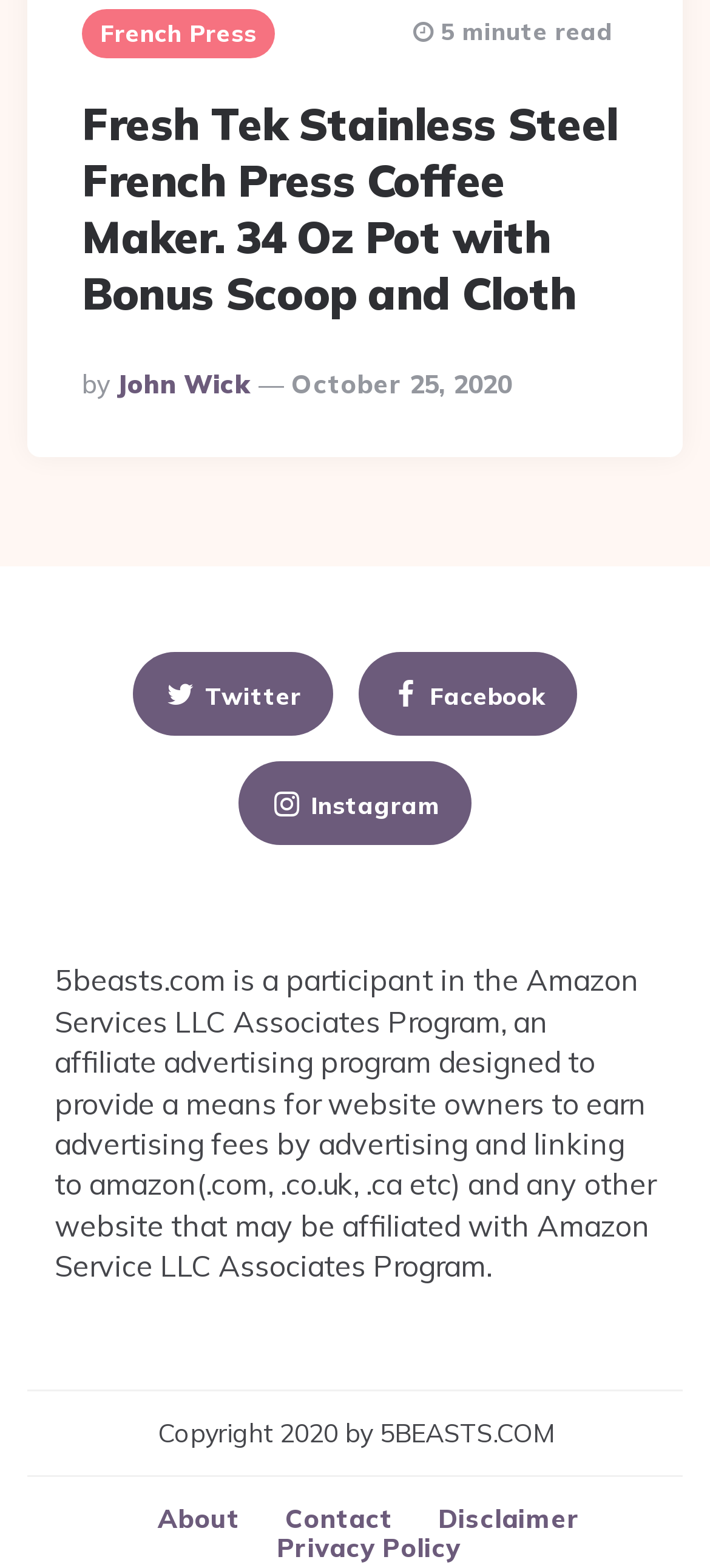Locate the bounding box coordinates of the element that should be clicked to execute the following instruction: "Go to the About page".

[0.222, 0.958, 0.337, 0.979]